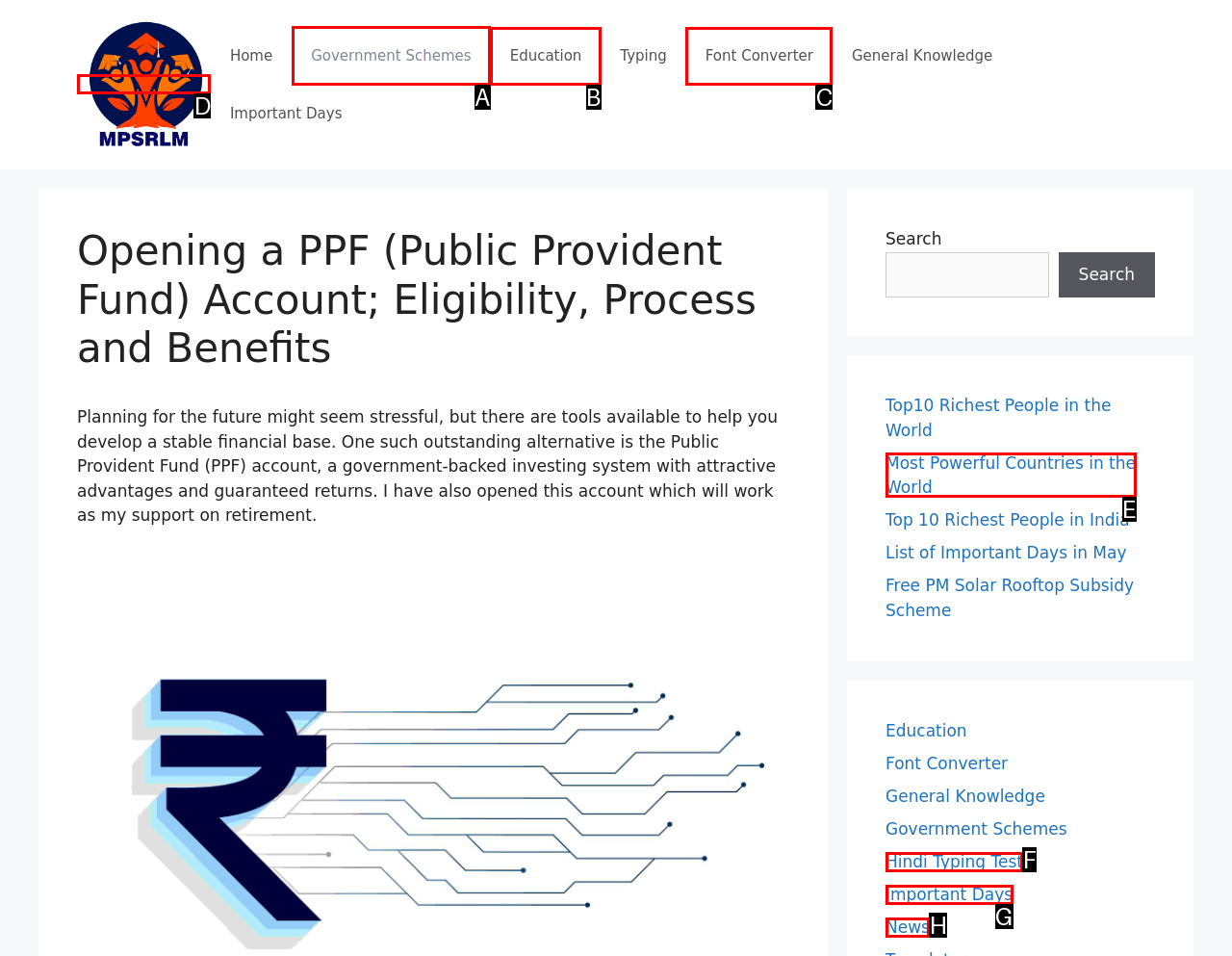Determine the appropriate lettered choice for the task: Click on the 'Why Do Calcium Channel Blockers Lower Blood Pressure' article link. Reply with the correct letter.

None